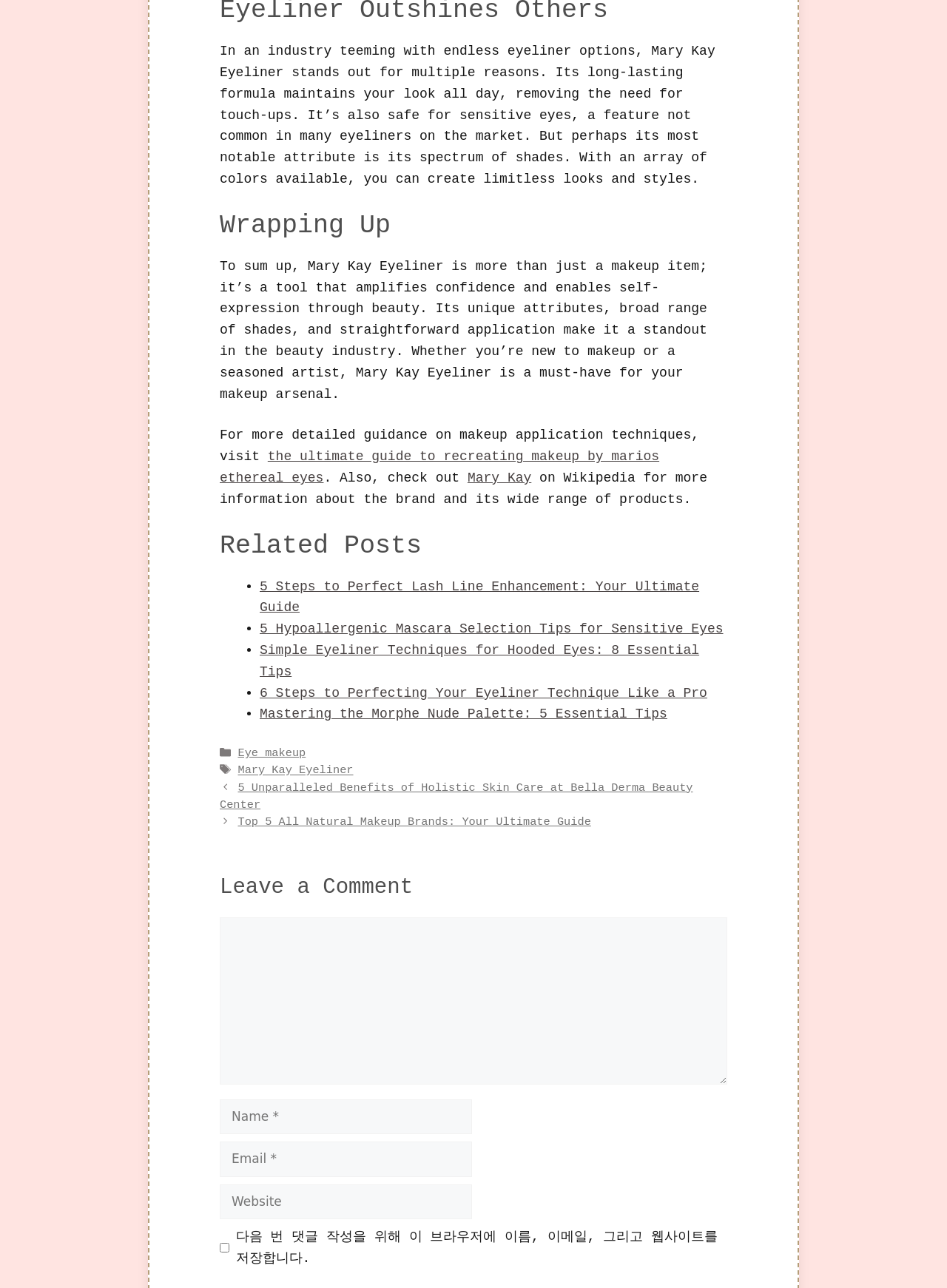Please specify the bounding box coordinates for the clickable region that will help you carry out the instruction: "Click on the link to read the ultimate guide to recreating makeup by Marios ethereal eyes".

[0.232, 0.349, 0.696, 0.377]